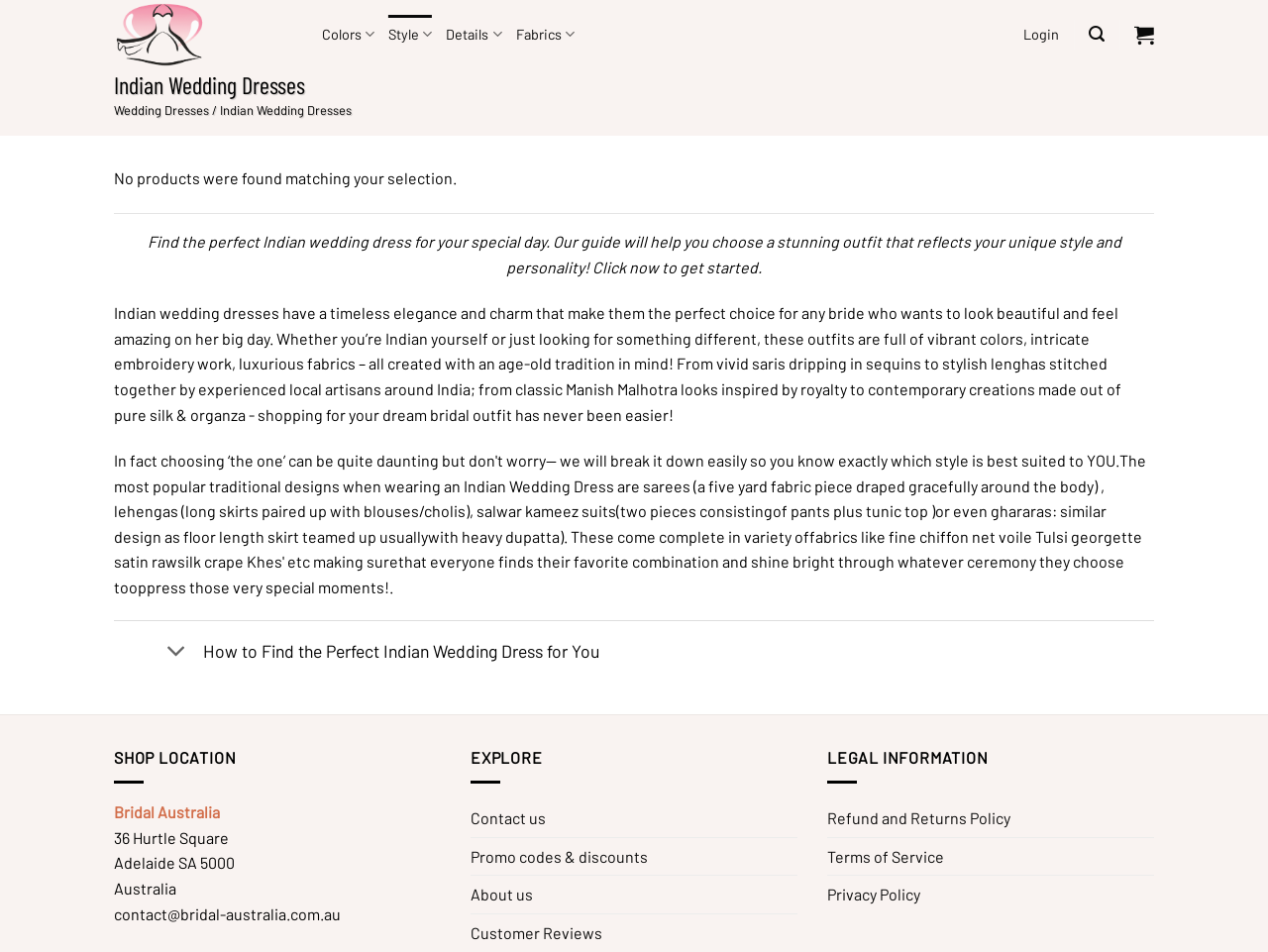Can you determine the bounding box coordinates of the area that needs to be clicked to fulfill the following instruction: "Toggle How to Find the Perfect Indian Wedding Dress for You"?

[0.09, 0.652, 0.91, 0.719]